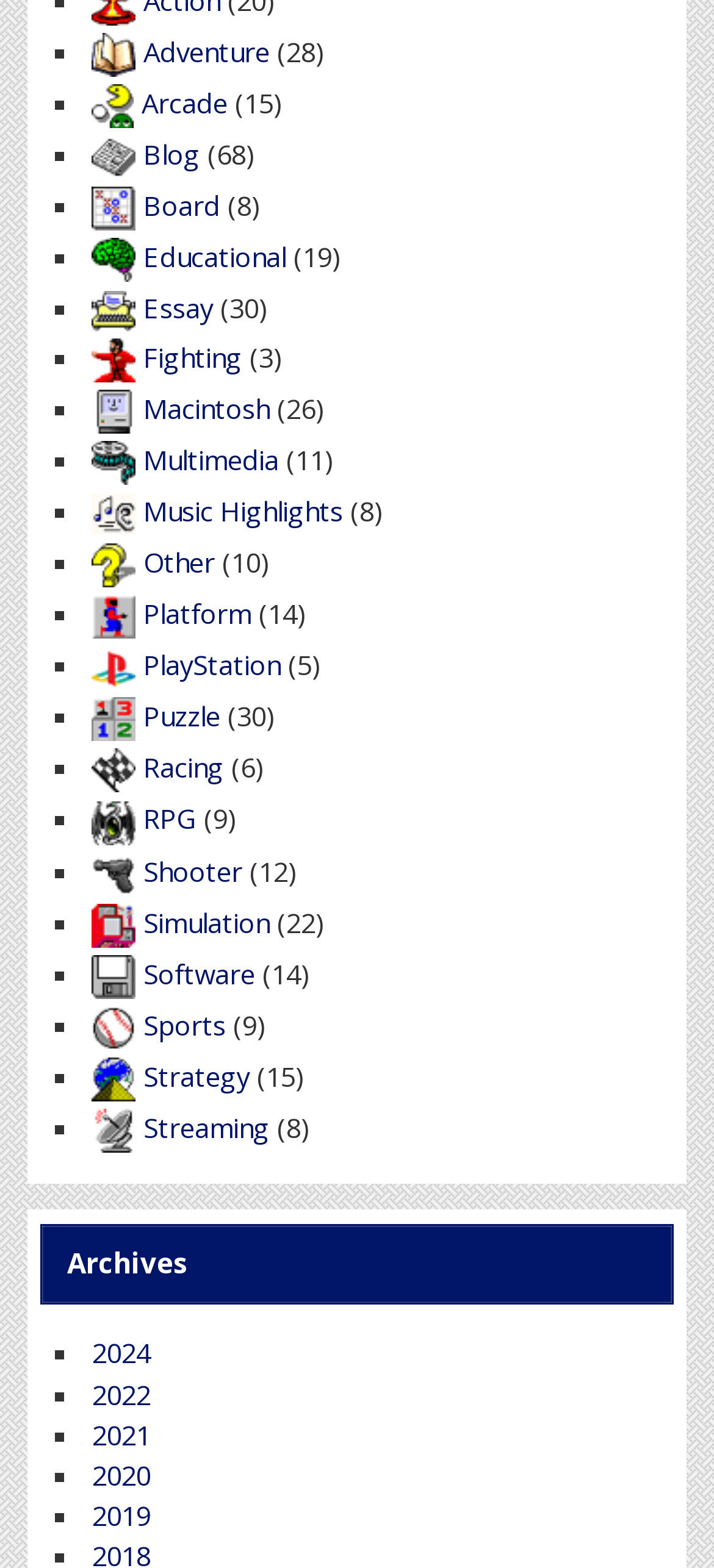Find the bounding box coordinates for the HTML element specified by: "Music Highlights".

[0.129, 0.314, 0.48, 0.337]